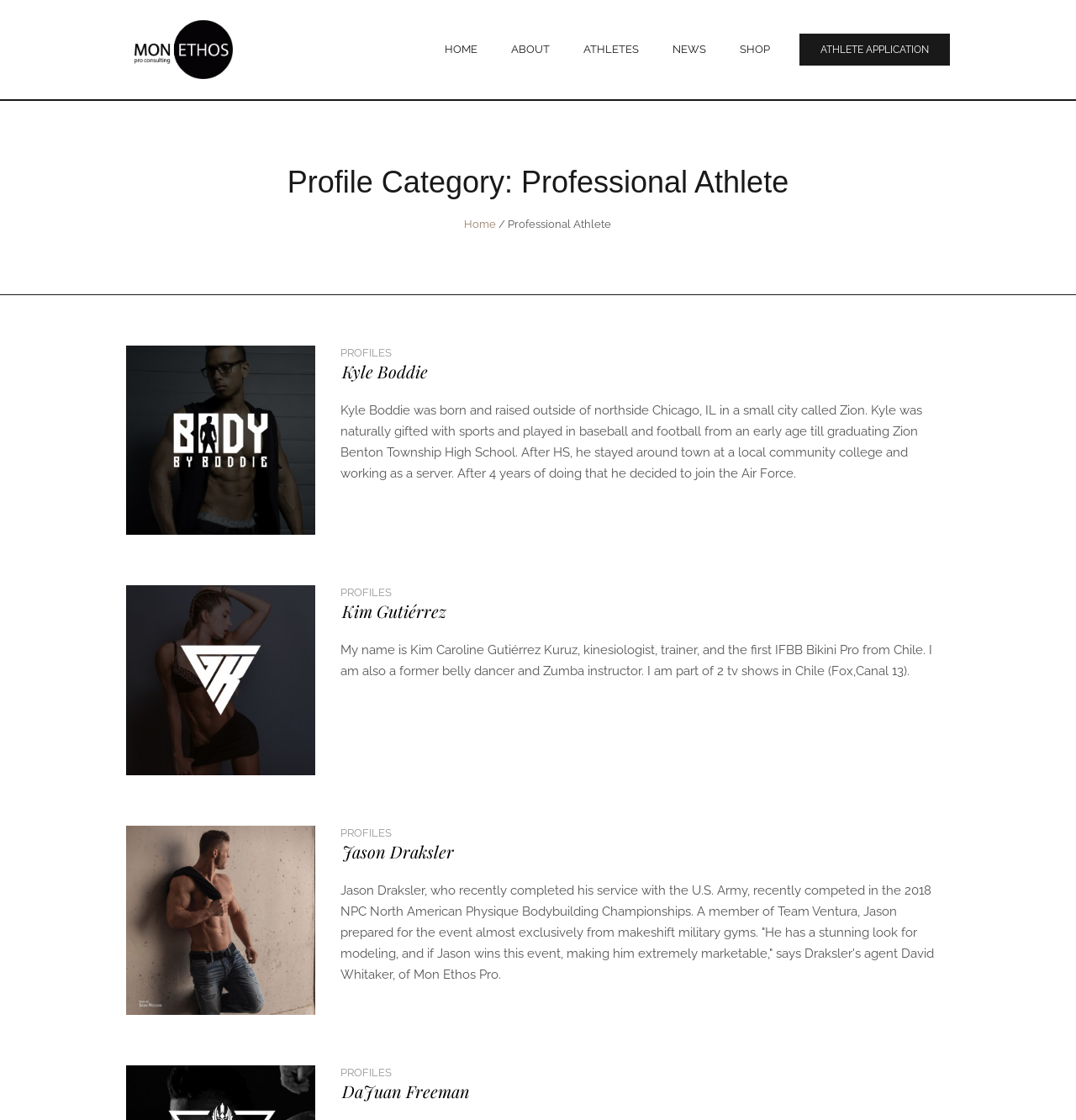Identify the bounding box coordinates of the part that should be clicked to carry out this instruction: "Go to HOME page".

[0.398, 0.0, 0.459, 0.089]